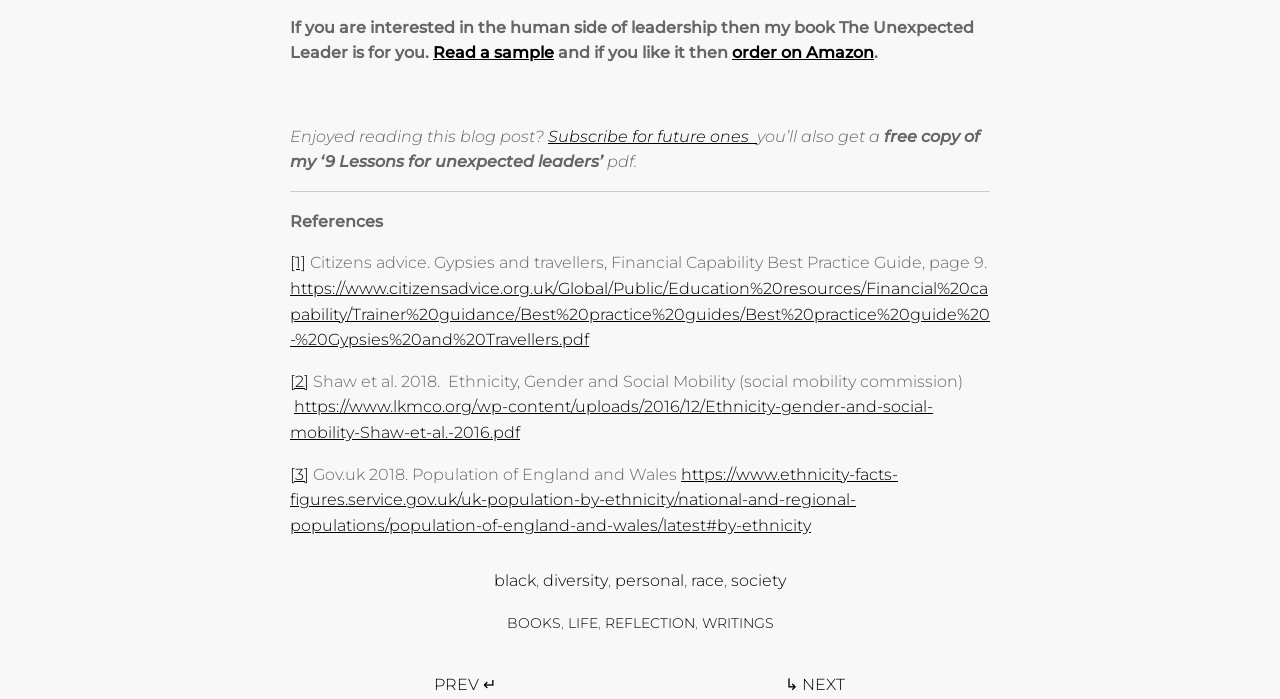Show me the bounding box coordinates of the clickable region to achieve the task as per the instruction: "Read a sample".

[0.338, 0.062, 0.433, 0.089]